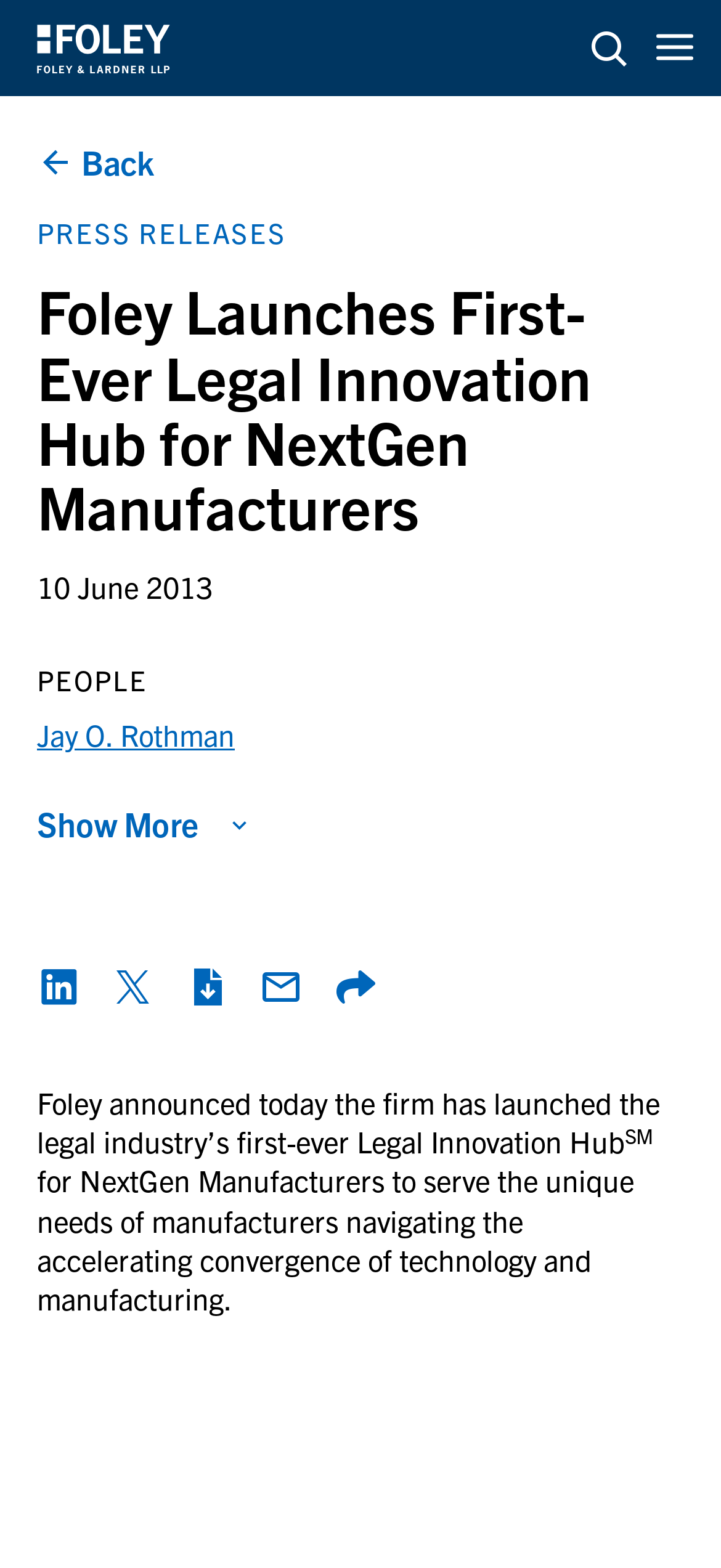What is the date of the press release?
Based on the screenshot, provide your answer in one word or phrase.

10 June 2013